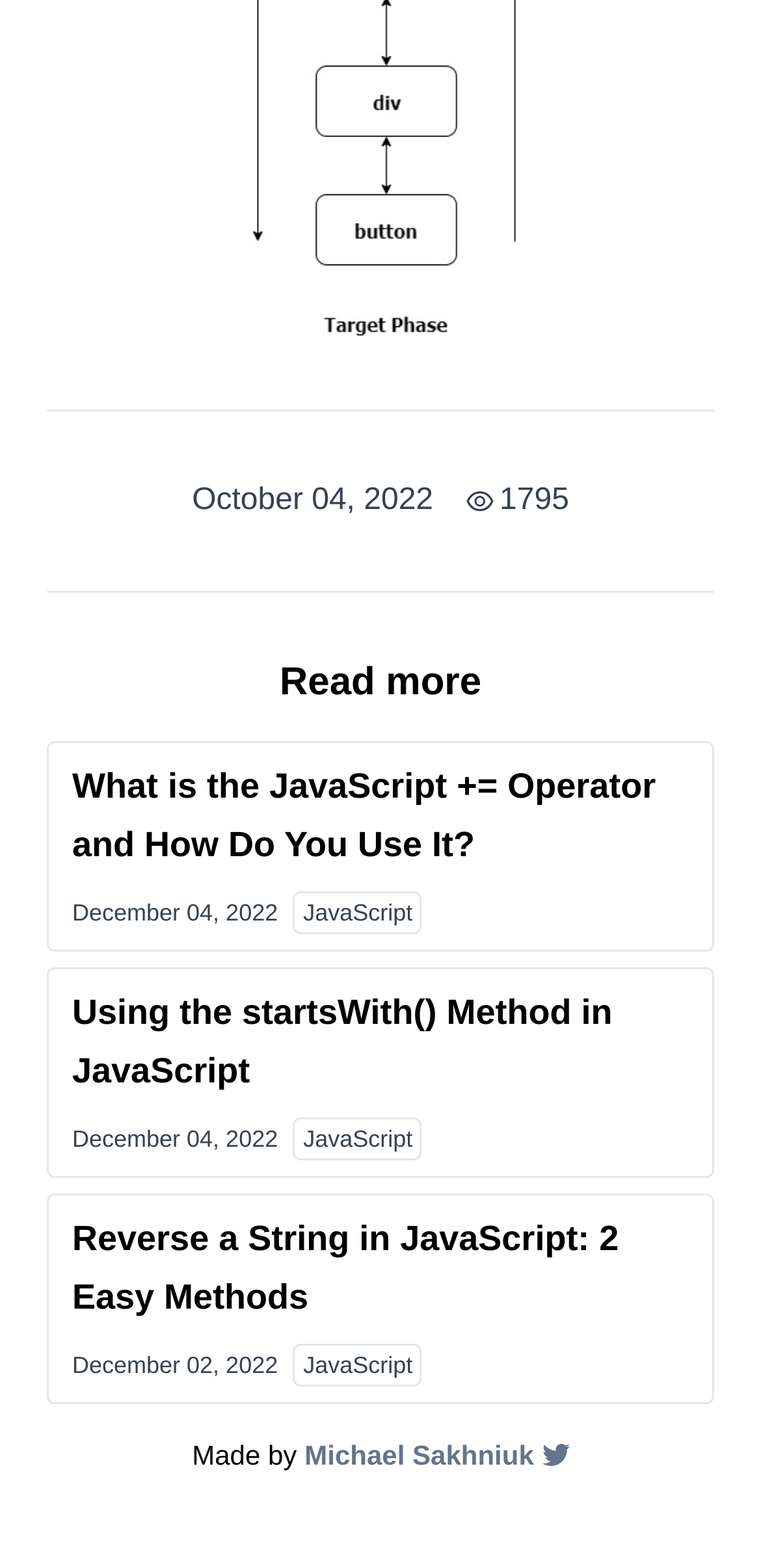Identify the bounding box coordinates of the region that needs to be clicked to carry out this instruction: "Read more about the article". Provide these coordinates as four float numbers ranging from 0 to 1, i.e., [left, top, right, bottom].

[0.367, 0.421, 0.633, 0.448]